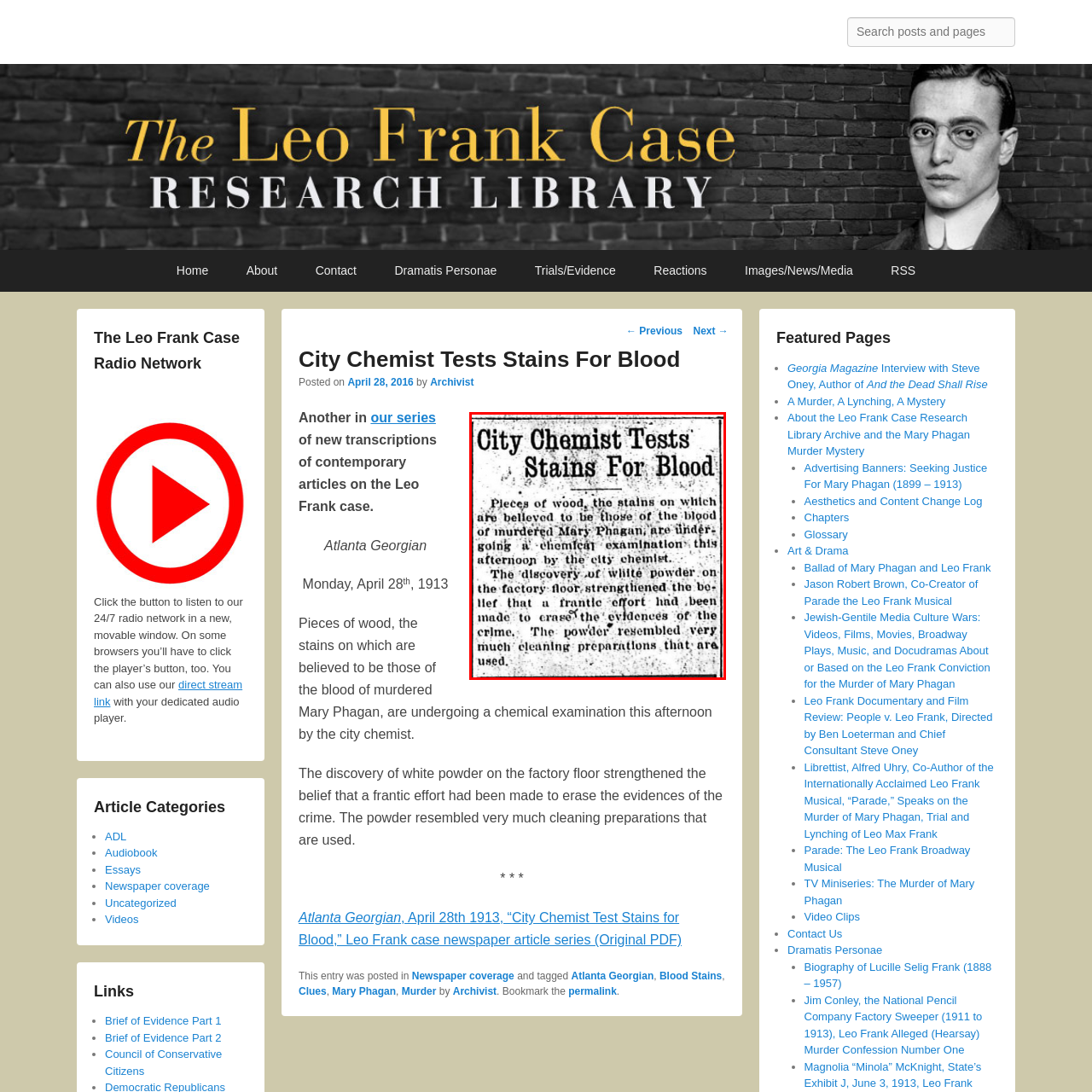What is the name of the newspaper that originally featured this article?
Carefully examine the content inside the red bounding box and give a detailed response based on what you observe.

The caption states that this article was originally featured in the Atlanta Georgian on April 28, 1913, as part of a series of contemporary transcriptions related to the Leo Frank case.